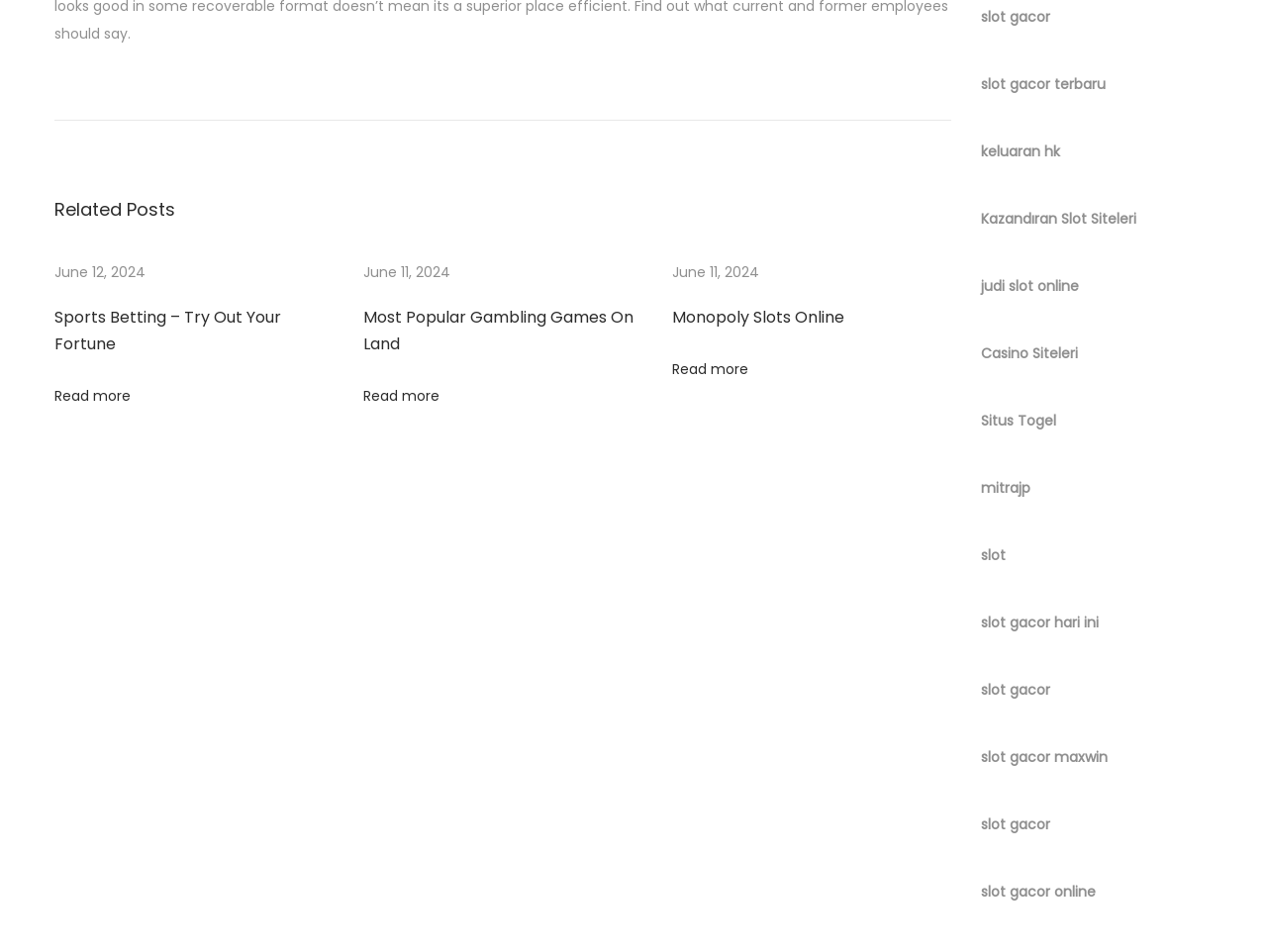Using the given element description, provide the bounding box coordinates (top-left x, top-left y, bottom-right x, bottom-right y) for the corresponding UI element in the screenshot: Casino Siteleri

[0.774, 0.361, 0.851, 0.381]